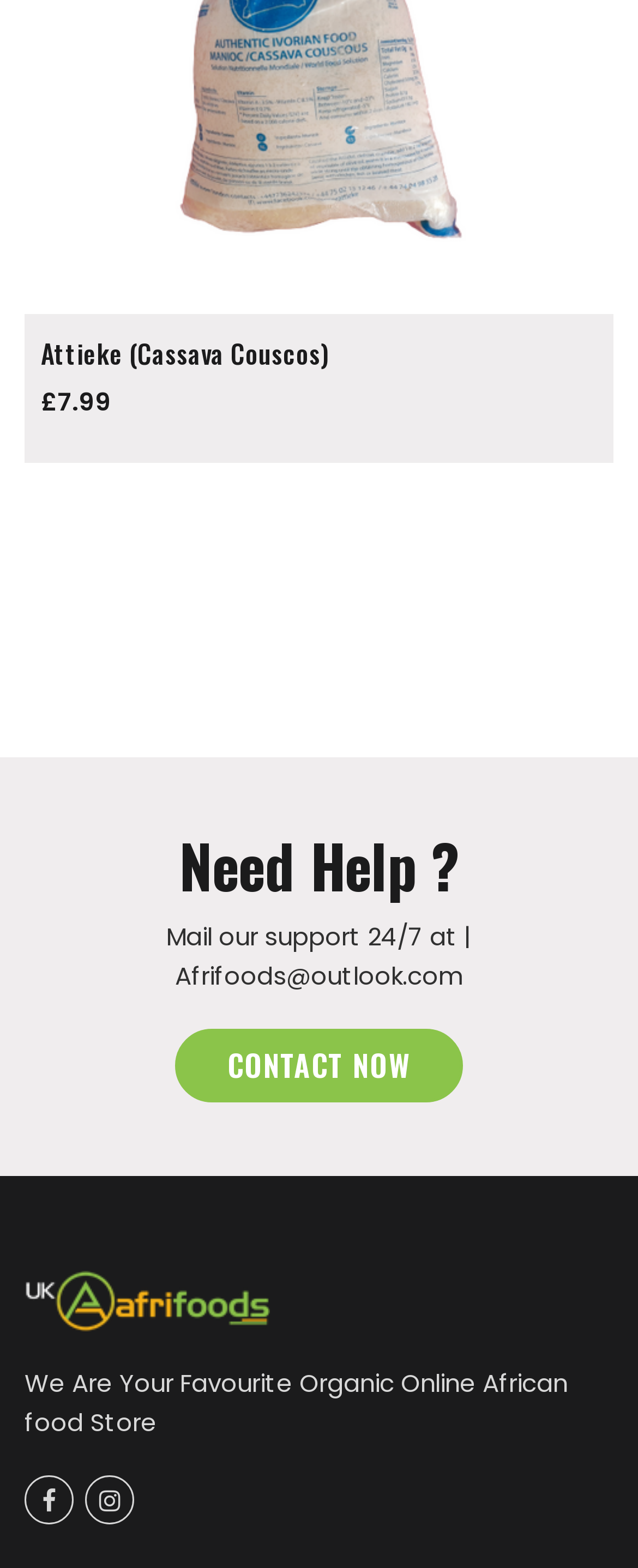Pinpoint the bounding box coordinates of the clickable area needed to execute the instruction: "Visit UKAfrifoods". The coordinates should be specified as four float numbers between 0 and 1, i.e., [left, top, right, bottom].

[0.038, 0.83, 0.423, 0.851]